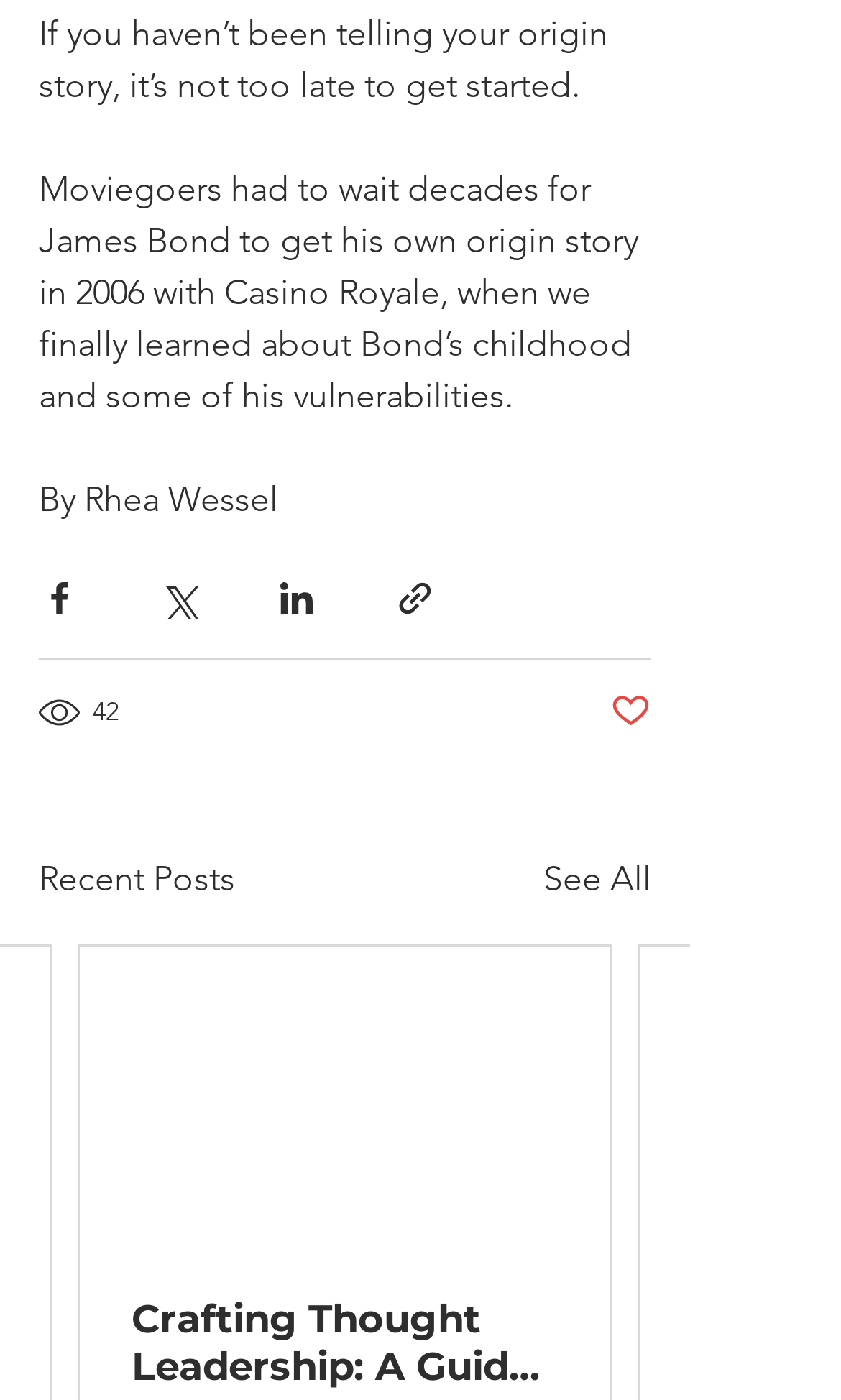Locate the bounding box for the described UI element: "See All". Ensure the coordinates are four float numbers between 0 and 1, formatted as [left, top, right, bottom].

[0.646, 0.609, 0.774, 0.646]